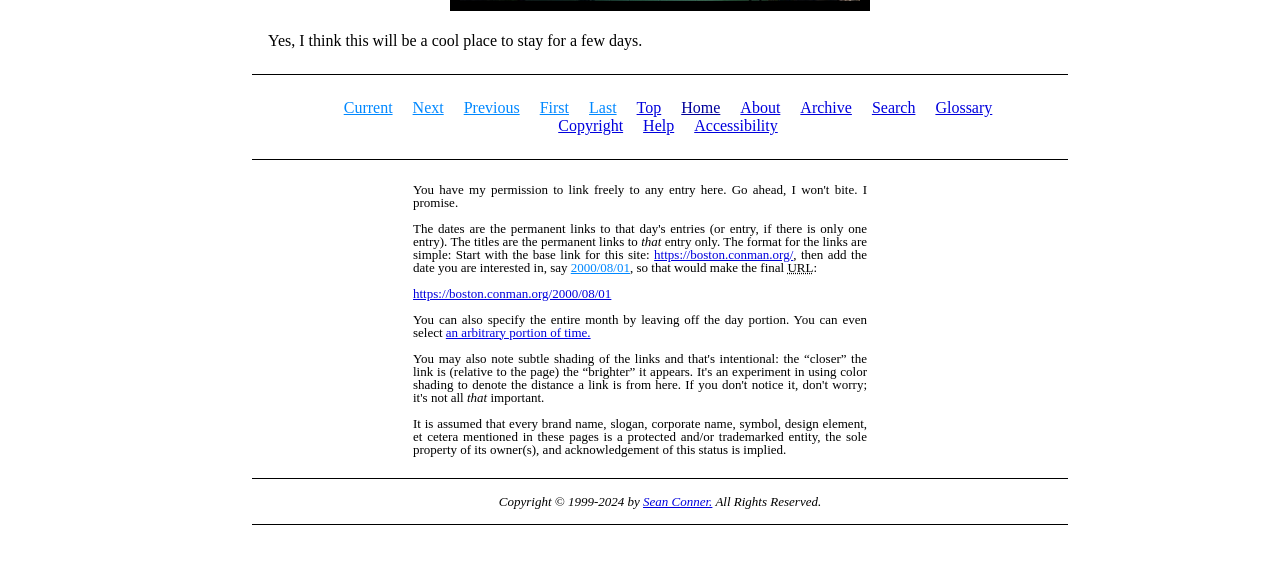Identify the bounding box coordinates of the specific part of the webpage to click to complete this instruction: "Check the 'Copyright' information".

[0.436, 0.204, 0.487, 0.234]